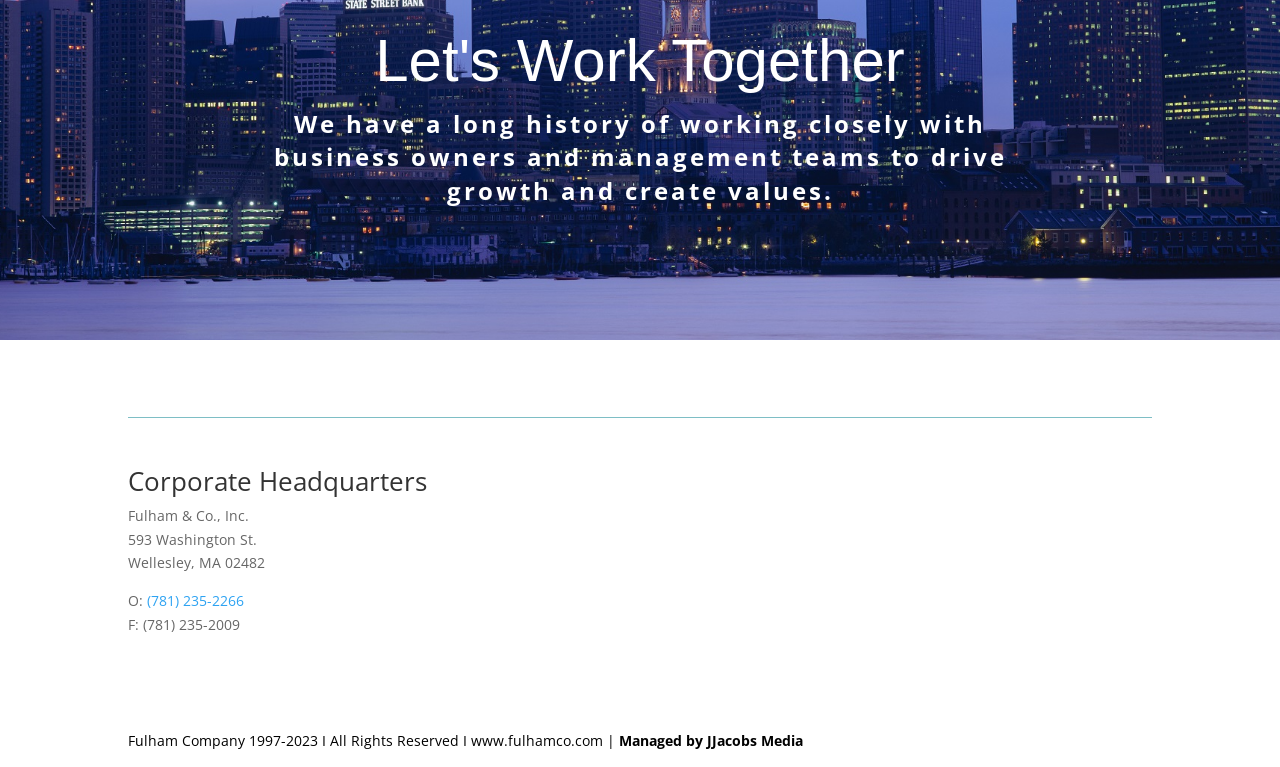What is the year the company was established?
Based on the image, answer the question with as much detail as possible.

The year the company was established can be found at the bottom of the webpage, where it says 'Fulham Company 1997-2023'. This suggests that the company was established in 1997.